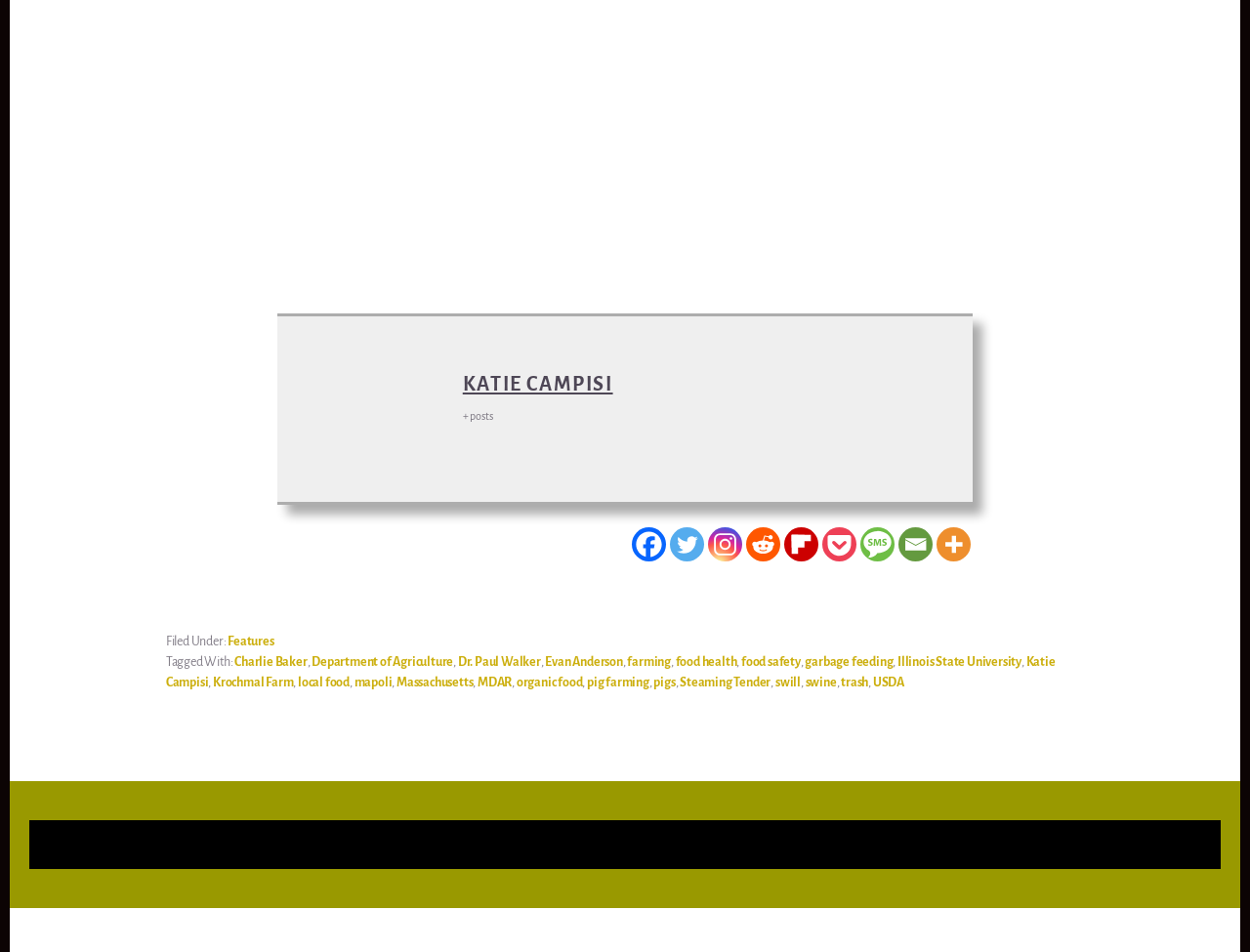Please find the bounding box coordinates of the element's region to be clicked to carry out this instruction: "Buy the book as paperback".

None